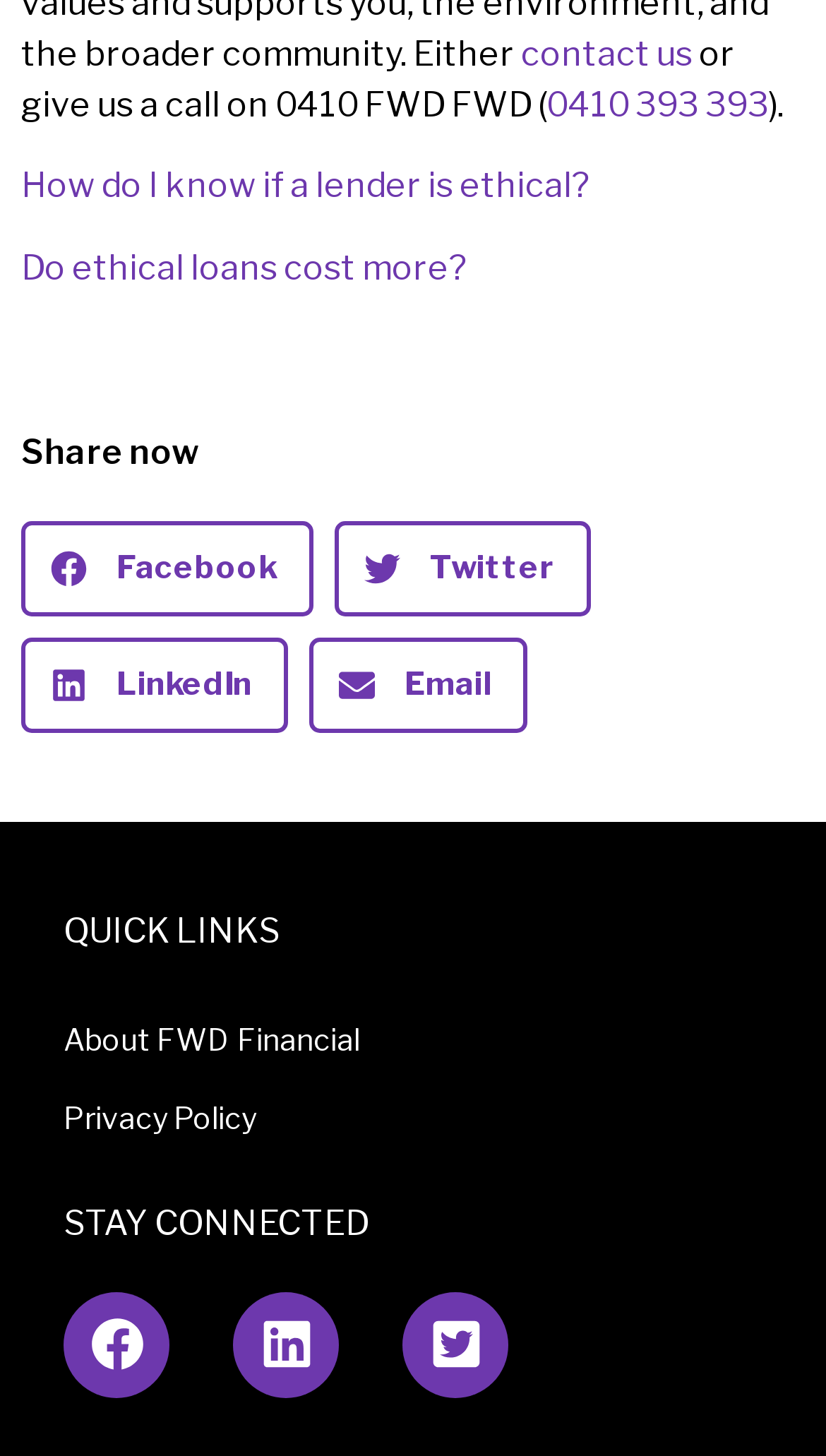How many social media platforms can you share on?
Answer the question with as much detail as you can, using the image as a reference.

I counted the number of social media platforms by looking at the buttons under the 'Share now' heading, which are 'Share on facebook', 'Share on twitter', 'Share on linkedin', and 'Share on email'.